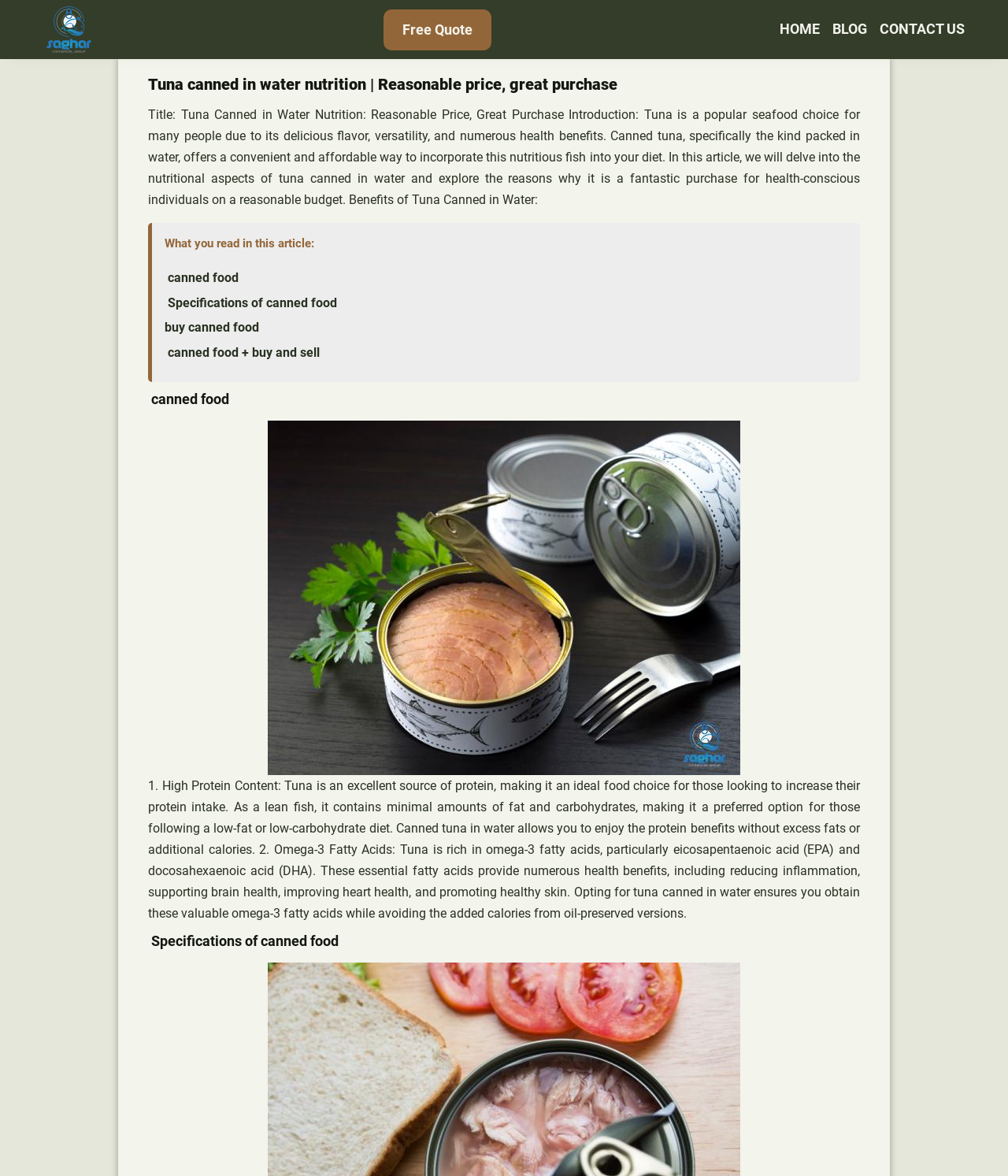What is the benefit of tuna canned in water mentioned in the article? Please answer the question using a single word or phrase based on the image.

High protein content